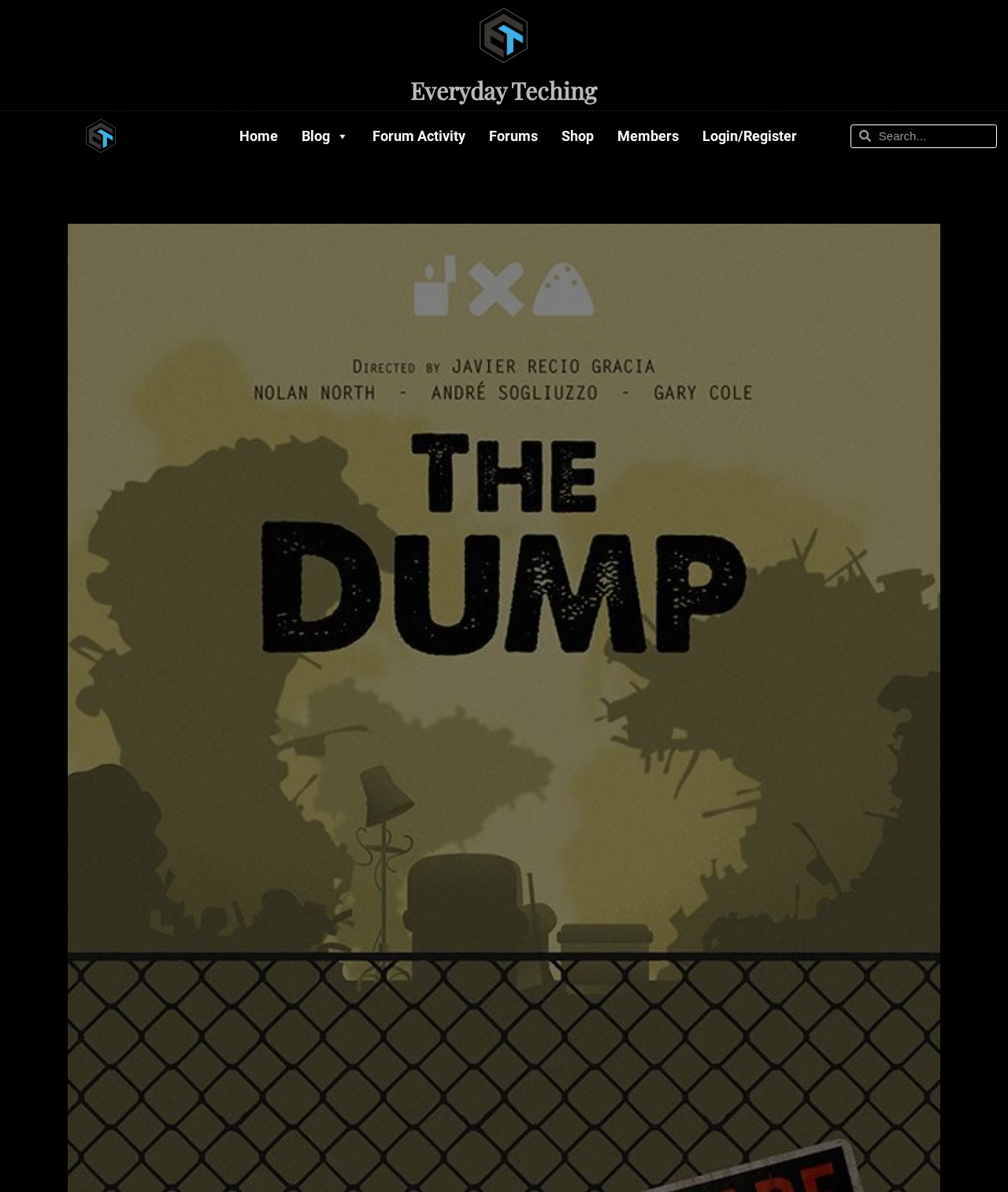What is the name of the website?
Based on the image, answer the question with as much detail as possible.

The name of the website can be found in the heading element 'Everyday Teching', which is located at the top of the webpage.